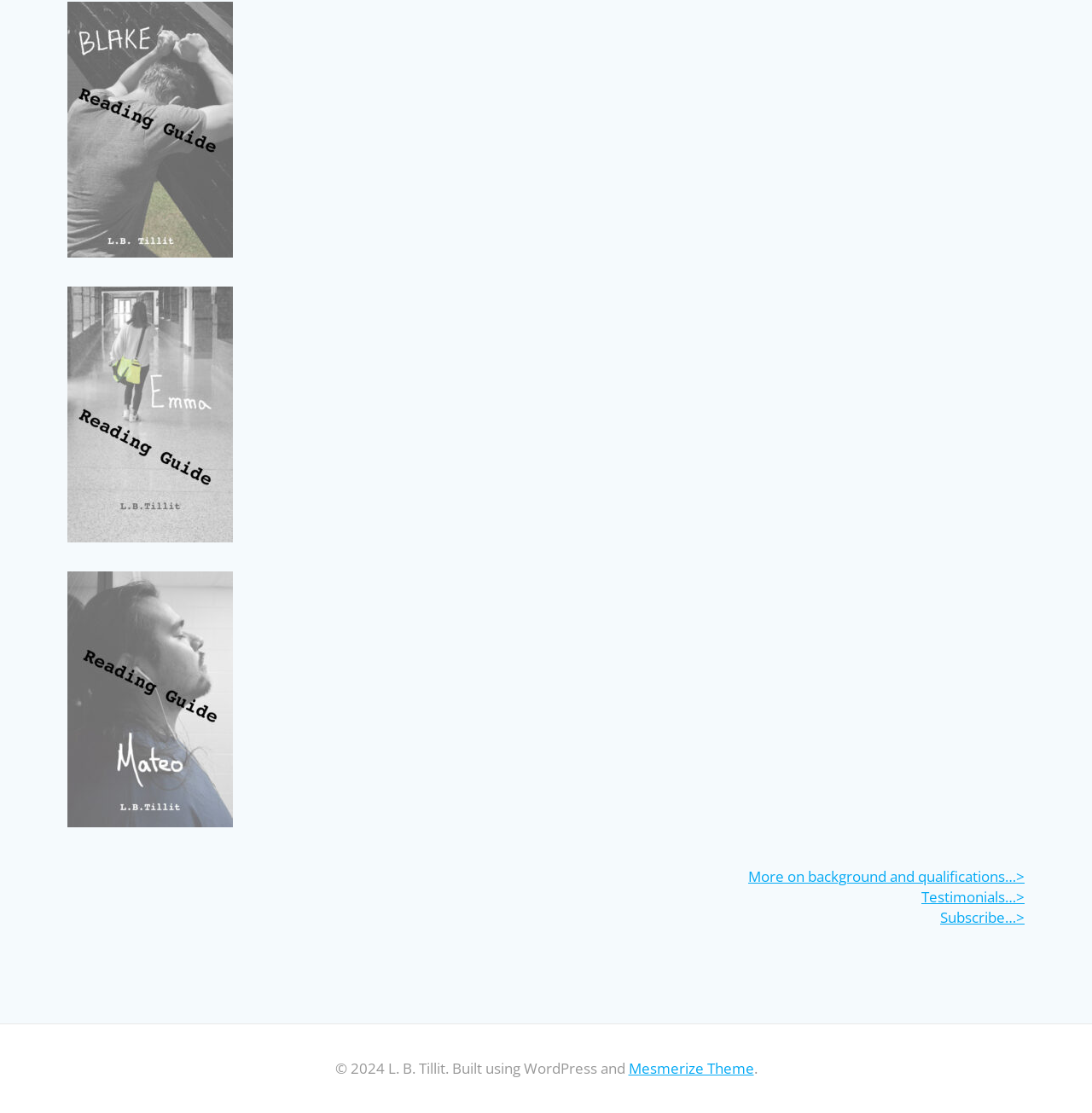What is the copyright year of the website?
Using the image, respond with a single word or phrase.

2024